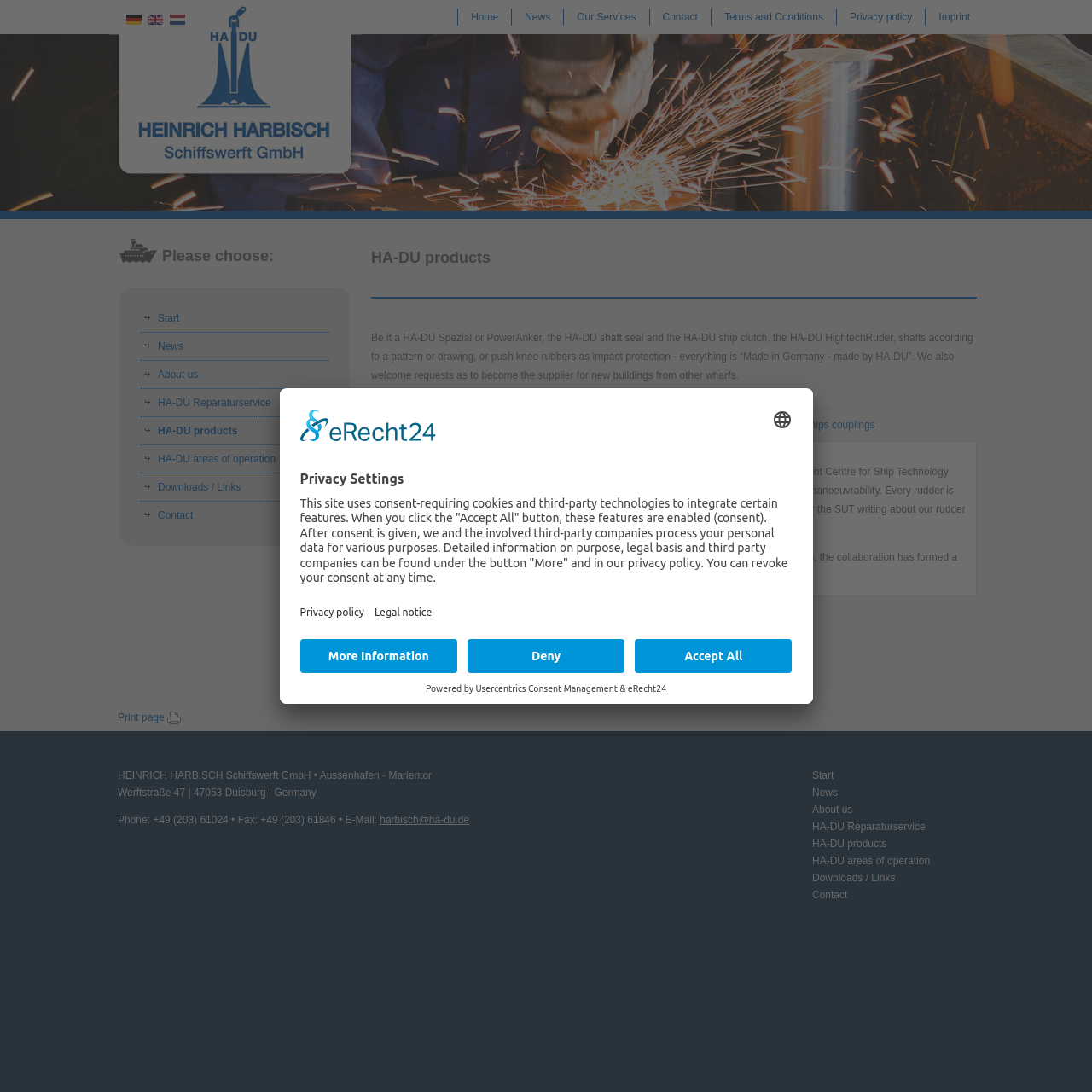Identify the bounding box coordinates of the element to click to follow this instruction: 'Click the 'HA-DU products' link'. Ensure the coordinates are four float values between 0 and 1, provided as [left, top, right, bottom].

[0.129, 0.382, 0.301, 0.408]